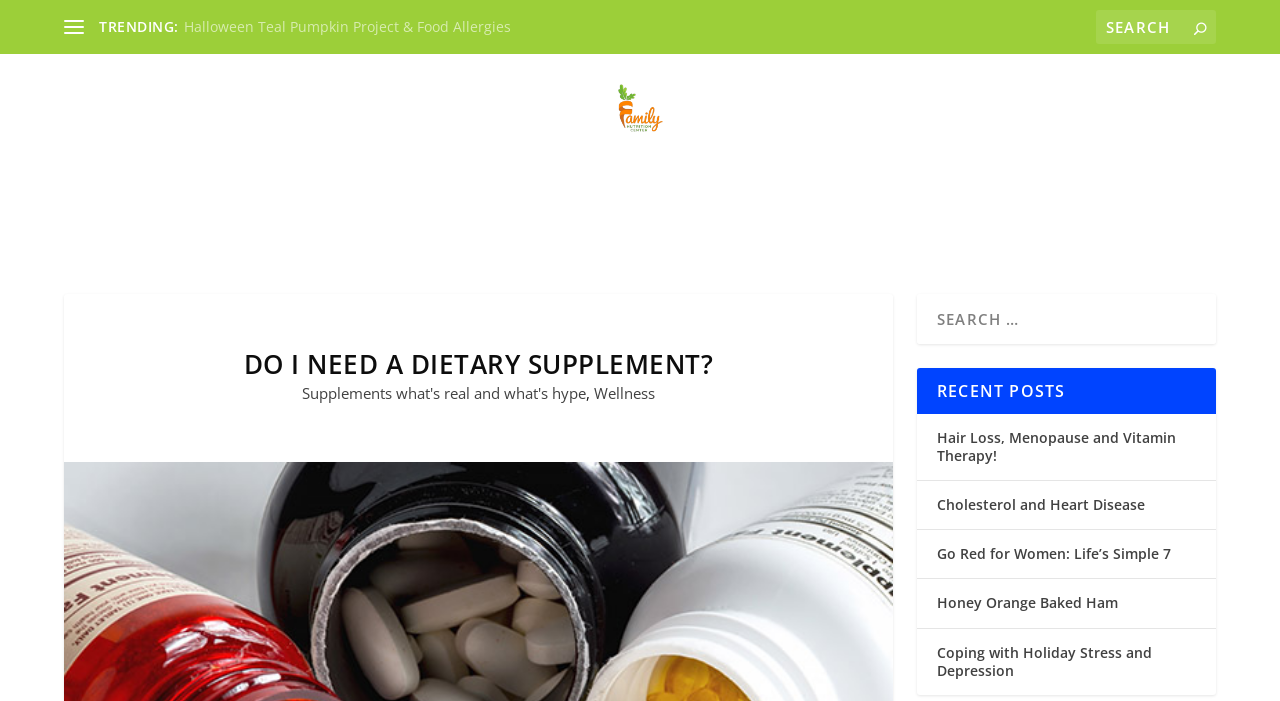Could you determine the bounding box coordinates of the clickable element to complete the instruction: "Learn about Supplements what's real and what's hype"? Provide the coordinates as four float numbers between 0 and 1, i.e., [left, top, right, bottom].

[0.236, 0.519, 0.458, 0.547]